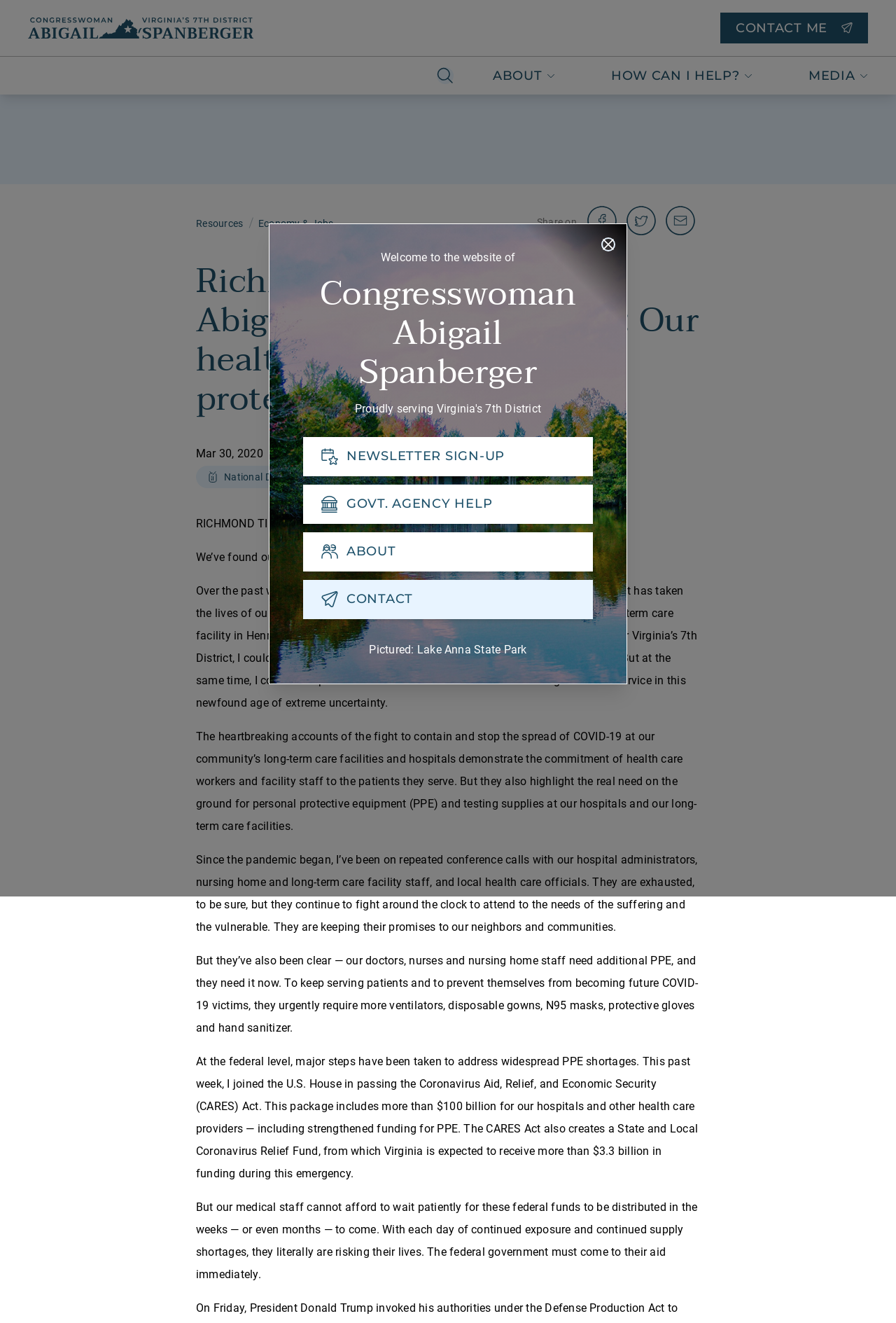Write an elaborate caption that captures the essence of the webpage.

The webpage is an article from the Richmond Times-Dispatch, written by Abigail Spanberger, a Congresswoman representing Virginia's 7th District. The article is about the COVID-19 pandemic and the need for personal protective equipment (PPE) for healthcare workers.

At the top of the page, there is a modal dialog with a close button and a heading that reads "Welcome to the website of Congresswoman Abigail Spanberger." Below this, there are three buttons for newsletter sign-up, government agency help, and about.

On the left side of the page, there is a navigation menu with links to home, contact, and search. Above this menu, there is a horizontal separator line.

The main content of the article is divided into sections. The first section has a heading that reads "Richmond Times Dispatch: Abigail Spanberger column: Our health care workers need protective equipment now." Below this, there is a date "Mar 30, 2020" and a series of links to topics such as economy and jobs, healthcare, local issues, national defense, and op-eds.

The article itself is a long piece of text that discusses the spread of COVID-19 in Virginia and the Richmond area, the efforts of healthcare workers, and the need for PPE and testing supplies. The text is divided into several paragraphs, each discussing a different aspect of the pandemic and the response to it.

Throughout the article, there are no images, but there are several links to share the article on social media platforms such as Facebook, Twitter, and email.

At the bottom of the page, there are several buttons for about, how can I help, and media, as well as a link to resources.